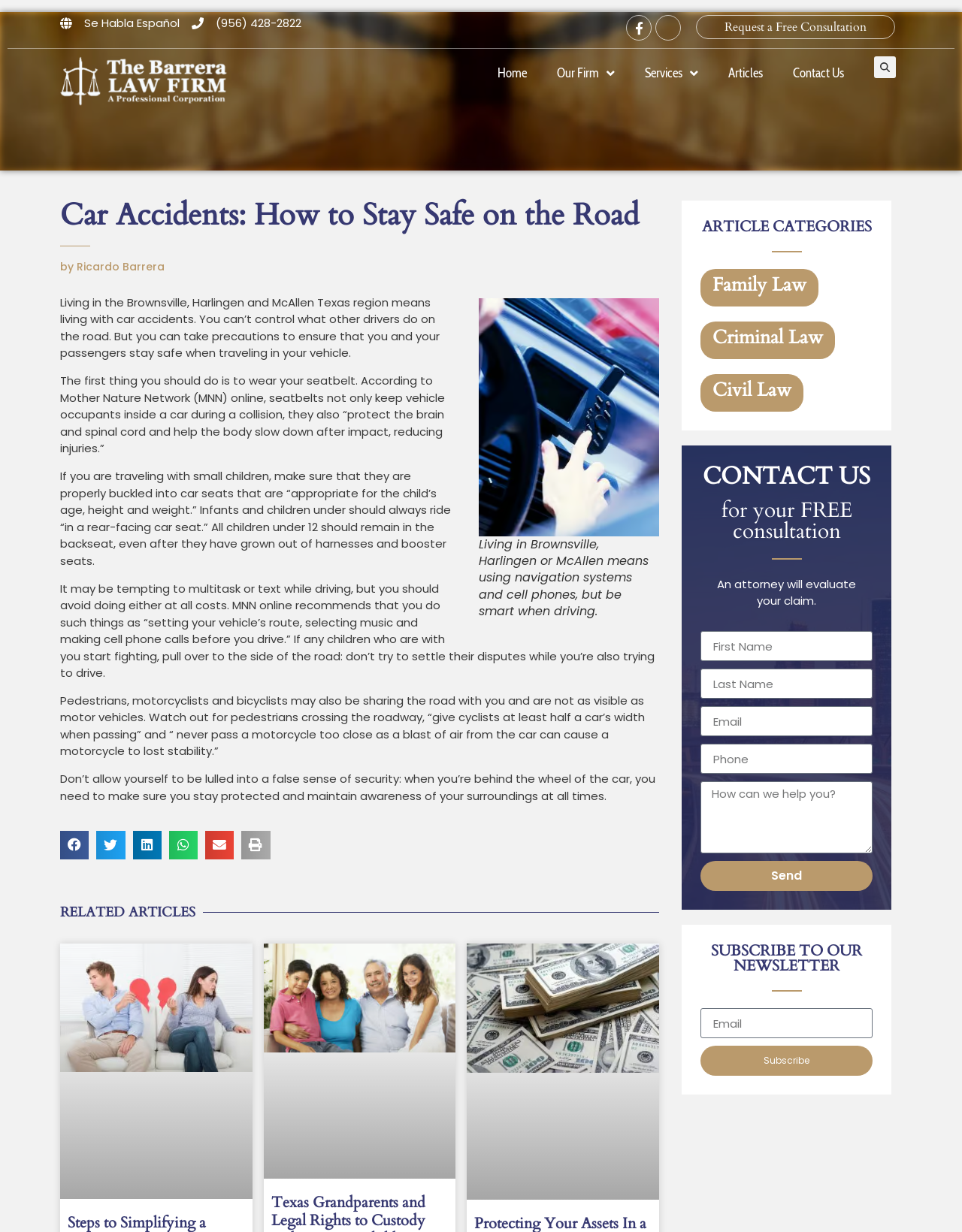Could you determine the bounding box coordinates of the clickable element to complete the instruction: "Click the 'Share on facebook' button"? Provide the coordinates as four float numbers between 0 and 1, i.e., [left, top, right, bottom].

[0.062, 0.674, 0.092, 0.698]